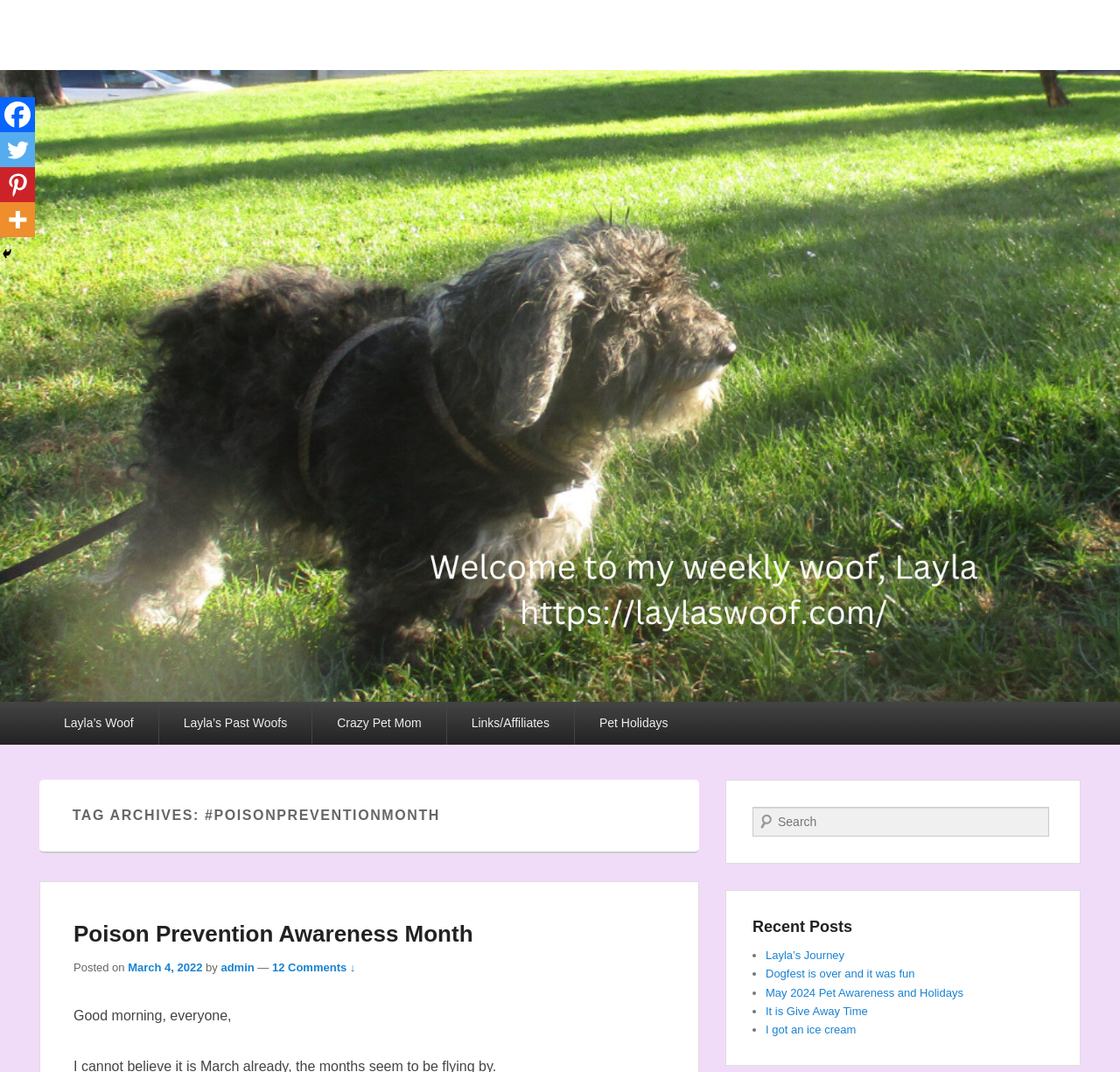Bounding box coordinates are specified in the format (top-left x, top-left y, bottom-right x, bottom-right y). All values are floating point numbers bounded between 0 and 1. Please provide the bounding box coordinate of the region this sentence describes: Links/Affiliates

[0.399, 0.655, 0.512, 0.695]